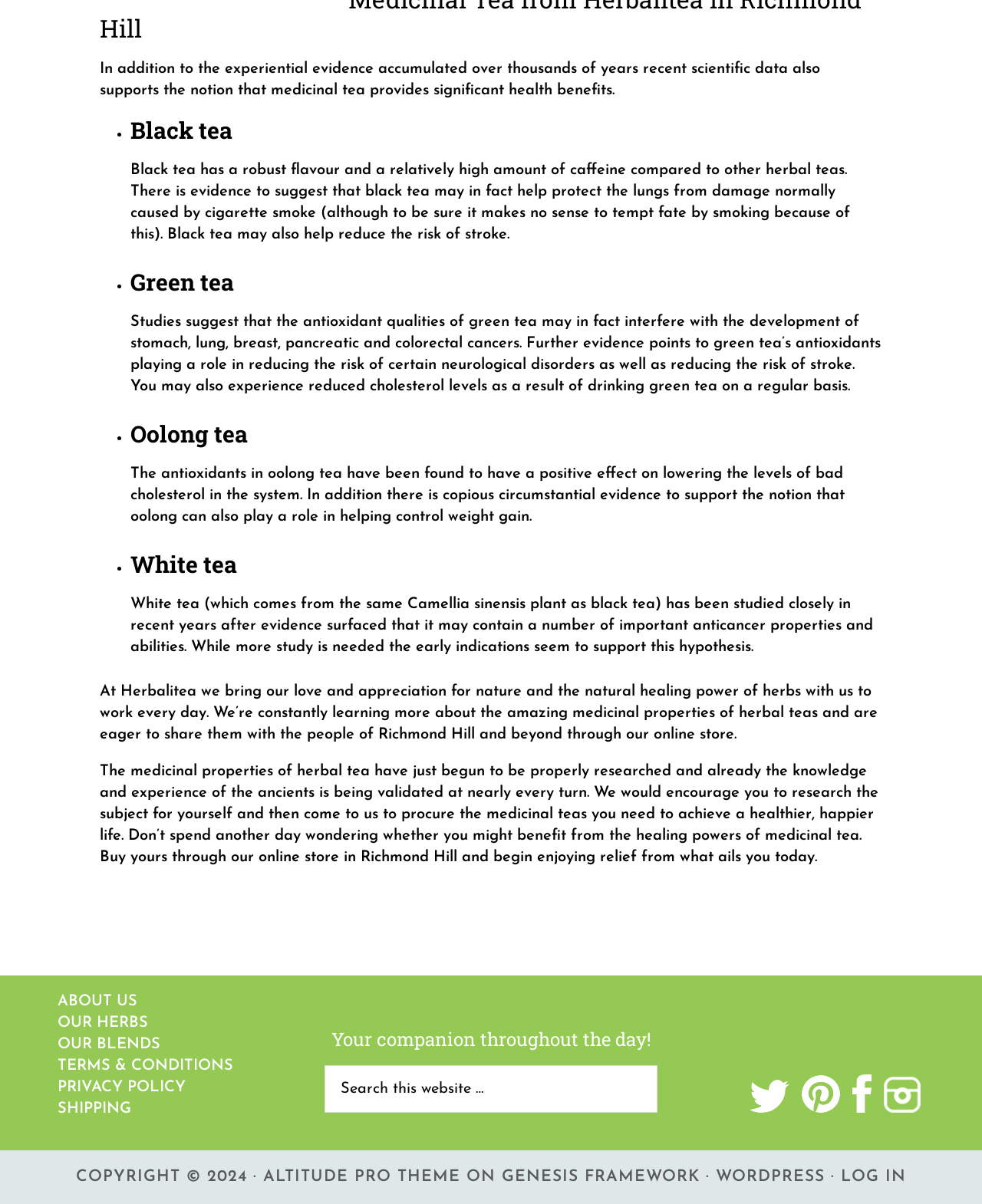Show the bounding box coordinates for the HTML element as described: "ABOUT US".

[0.059, 0.823, 0.326, 0.841]